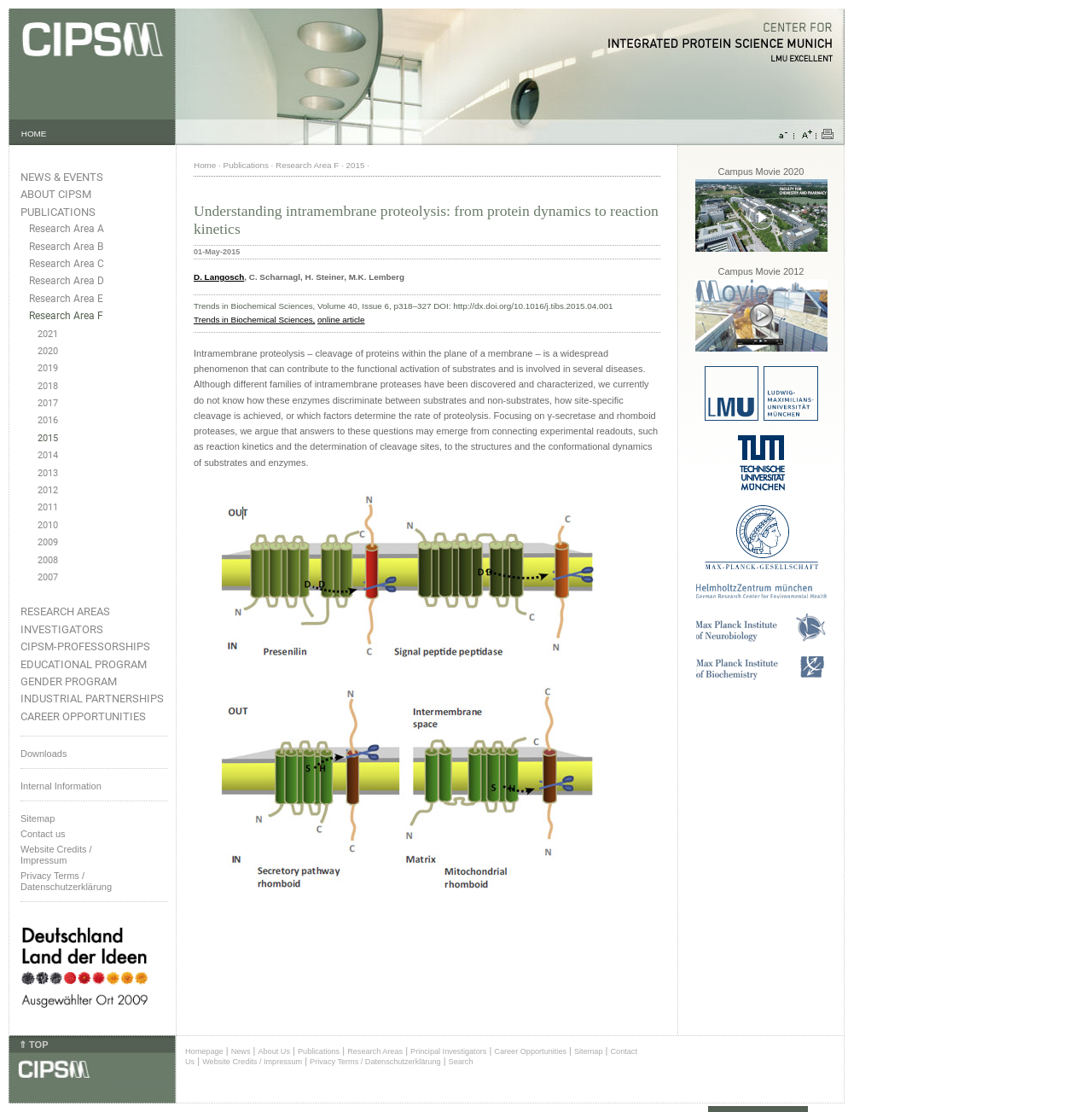Please identify the coordinates of the bounding box that should be clicked to fulfill this instruction: "Click the CIPSM logo".

[0.009, 0.124, 0.16, 0.132]